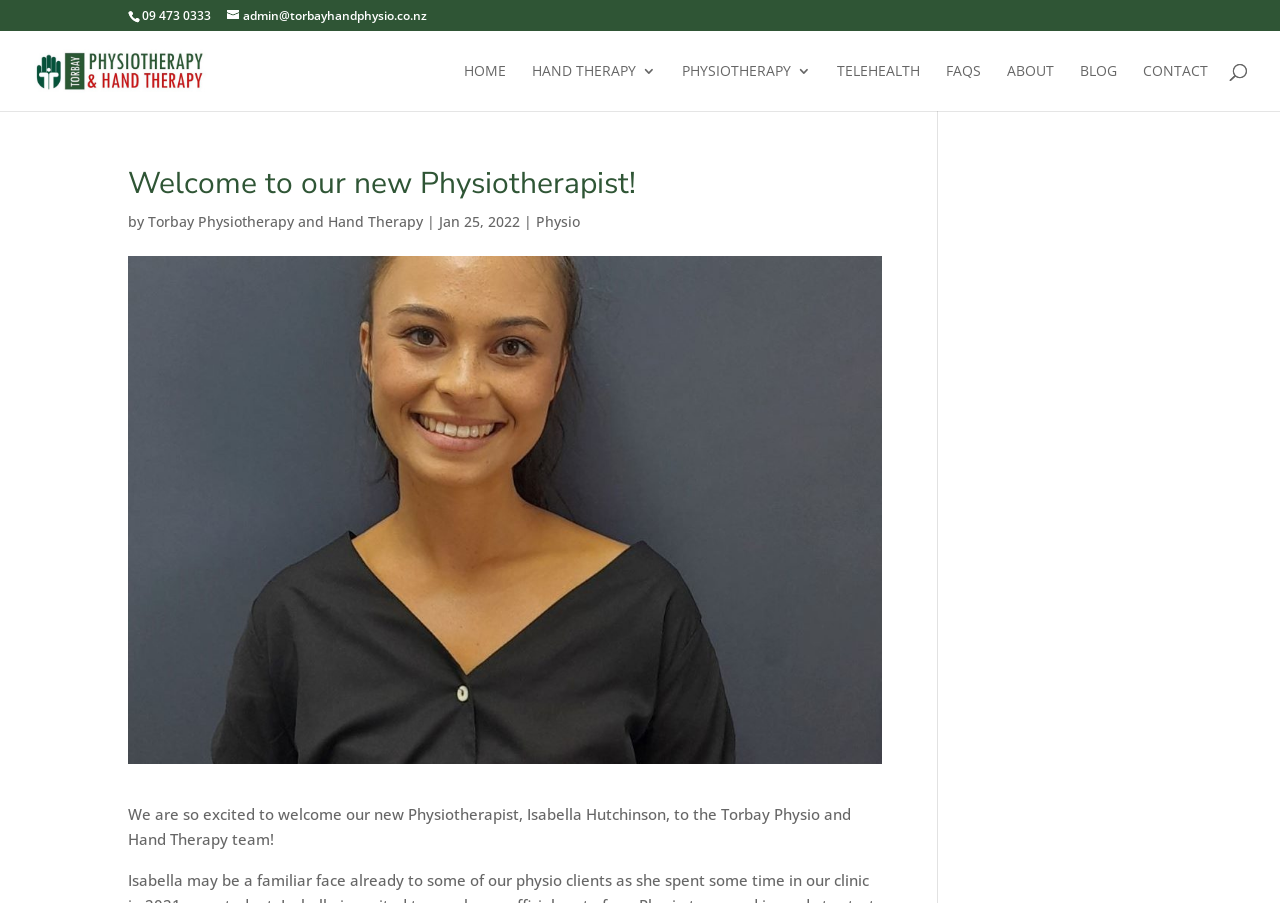Utilize the information from the image to answer the question in detail:
How many links are in the main navigation menu?

I counted the number of link elements in the main navigation menu, which are 'HOME', 'HAND THERAPY 3', 'PHYSIOTHERAPY 3', 'TELEHEALTH', 'FAQS', 'ABOUT', 'BLOG', and 'CONTACT'.